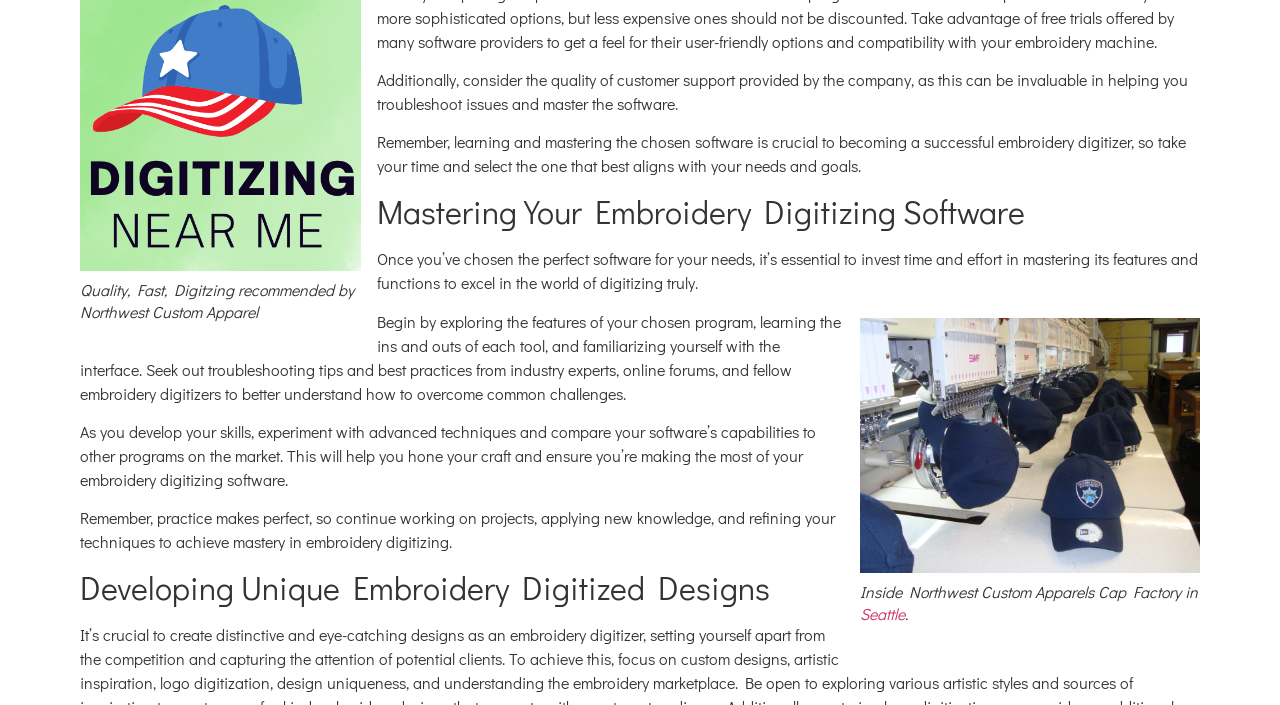Reply to the question below using a single word or brief phrase:
What is the topic of the first heading?

Mastering Your Embroidery Digitizing Software